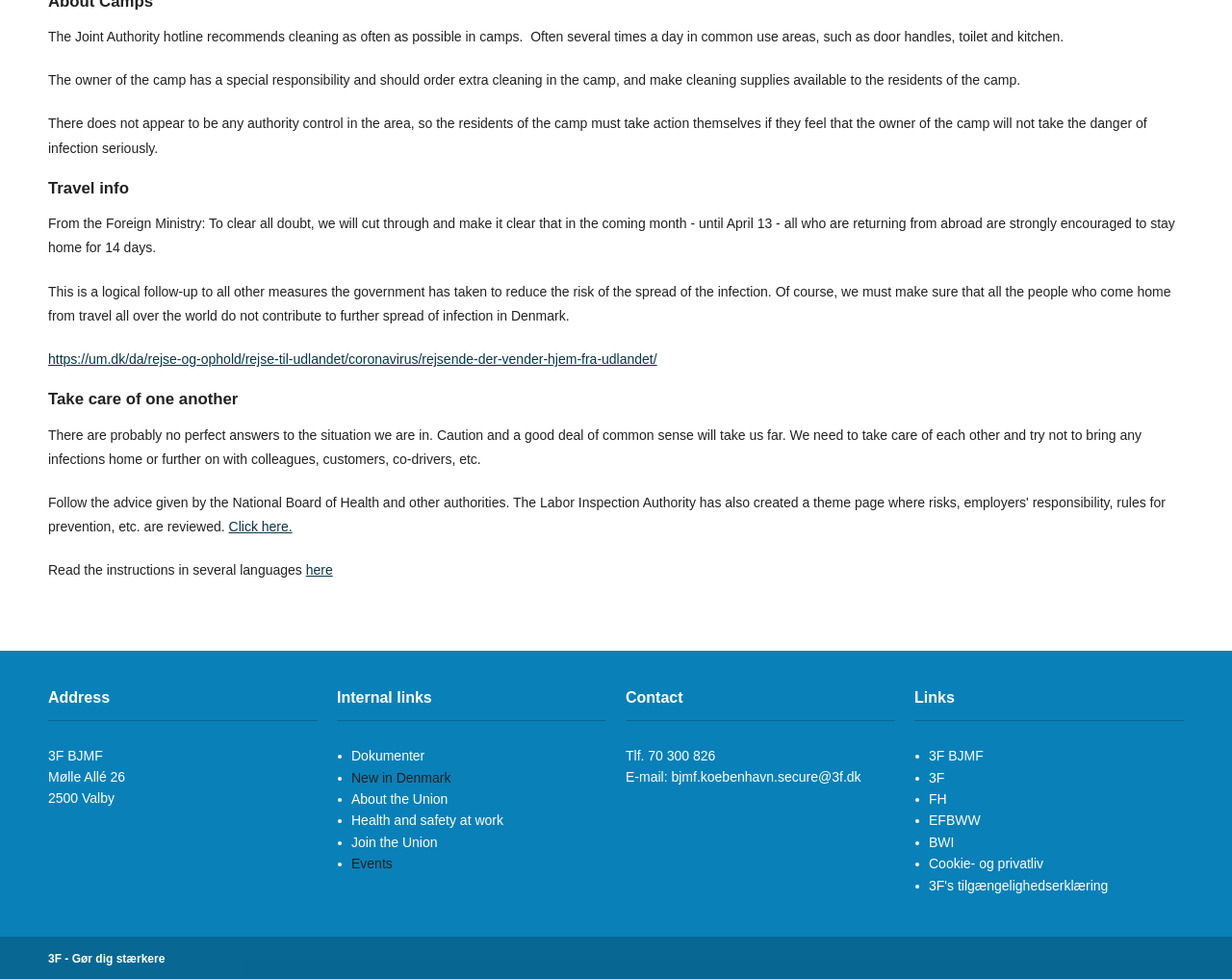What is the address of 3F BJMF?
Answer with a single word or phrase by referring to the visual content.

Mølle Allé 26, 2500 Valby